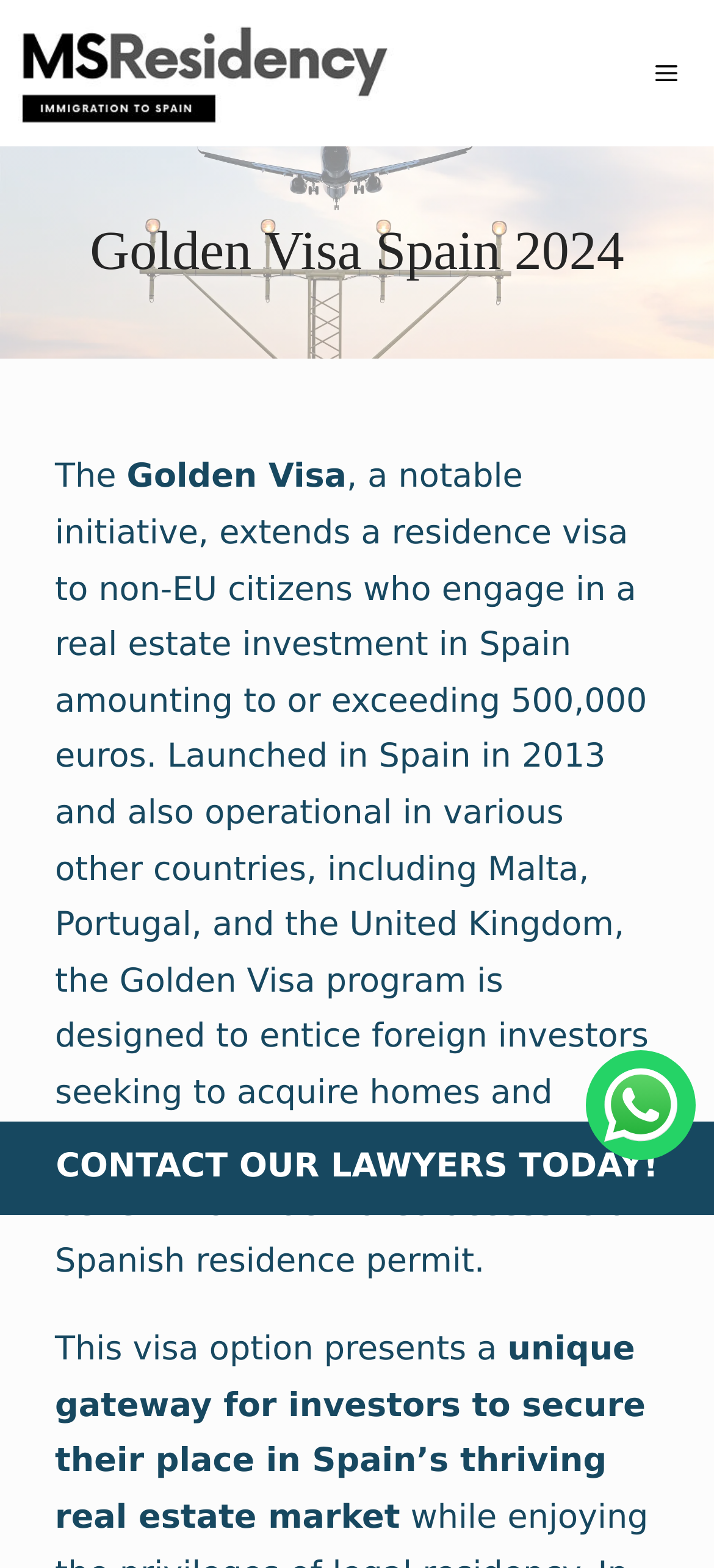Given the description "title="MySpanishResidency"", determine the bounding box of the corresponding UI element.

[0.026, 0.0, 0.552, 0.093]